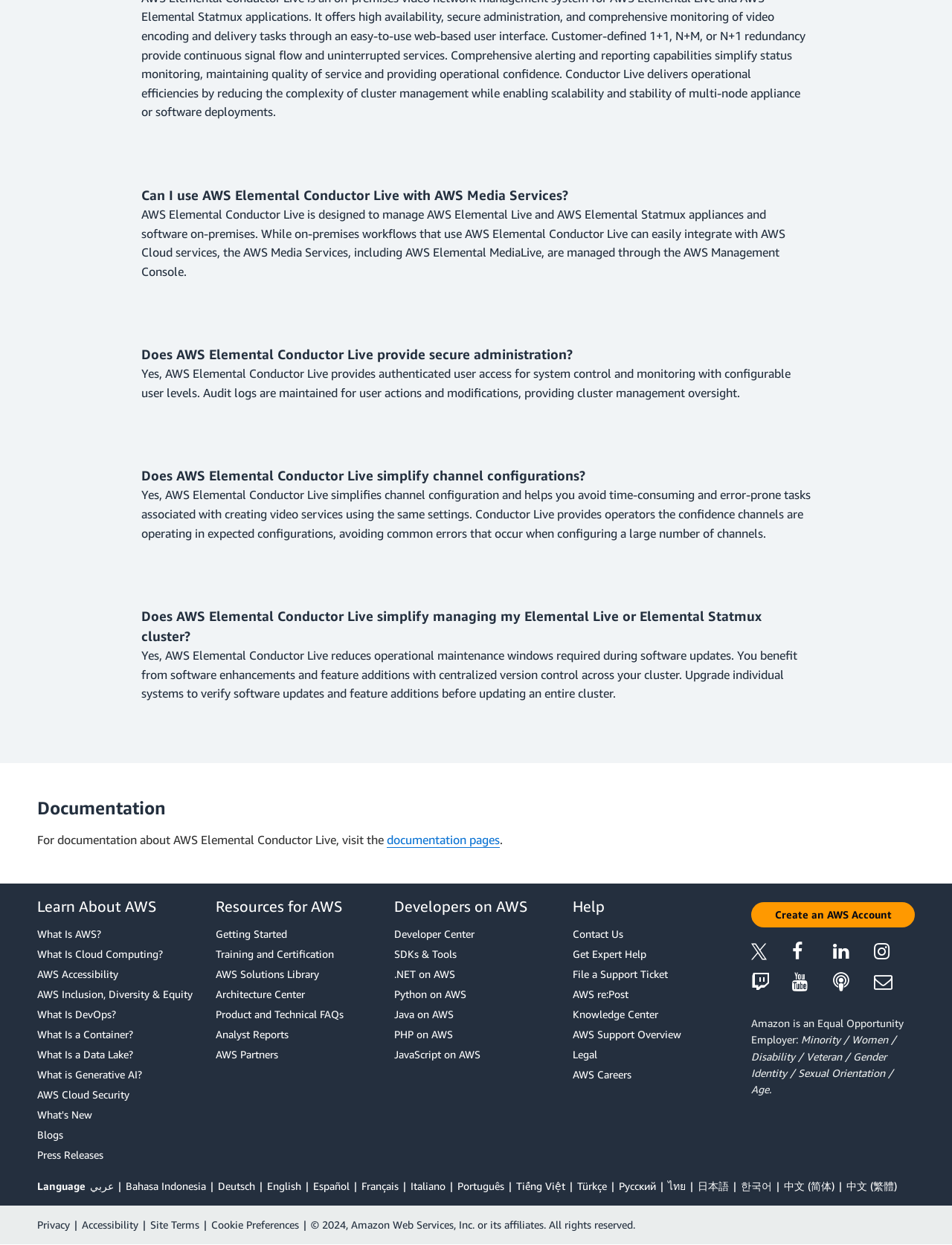Please give the bounding box coordinates of the area that should be clicked to fulfill the following instruction: "Click the 'Create an AWS Account' button". The coordinates should be in the format of four float numbers from 0 to 1, i.e., [left, top, right, bottom].

[0.789, 0.725, 0.961, 0.745]